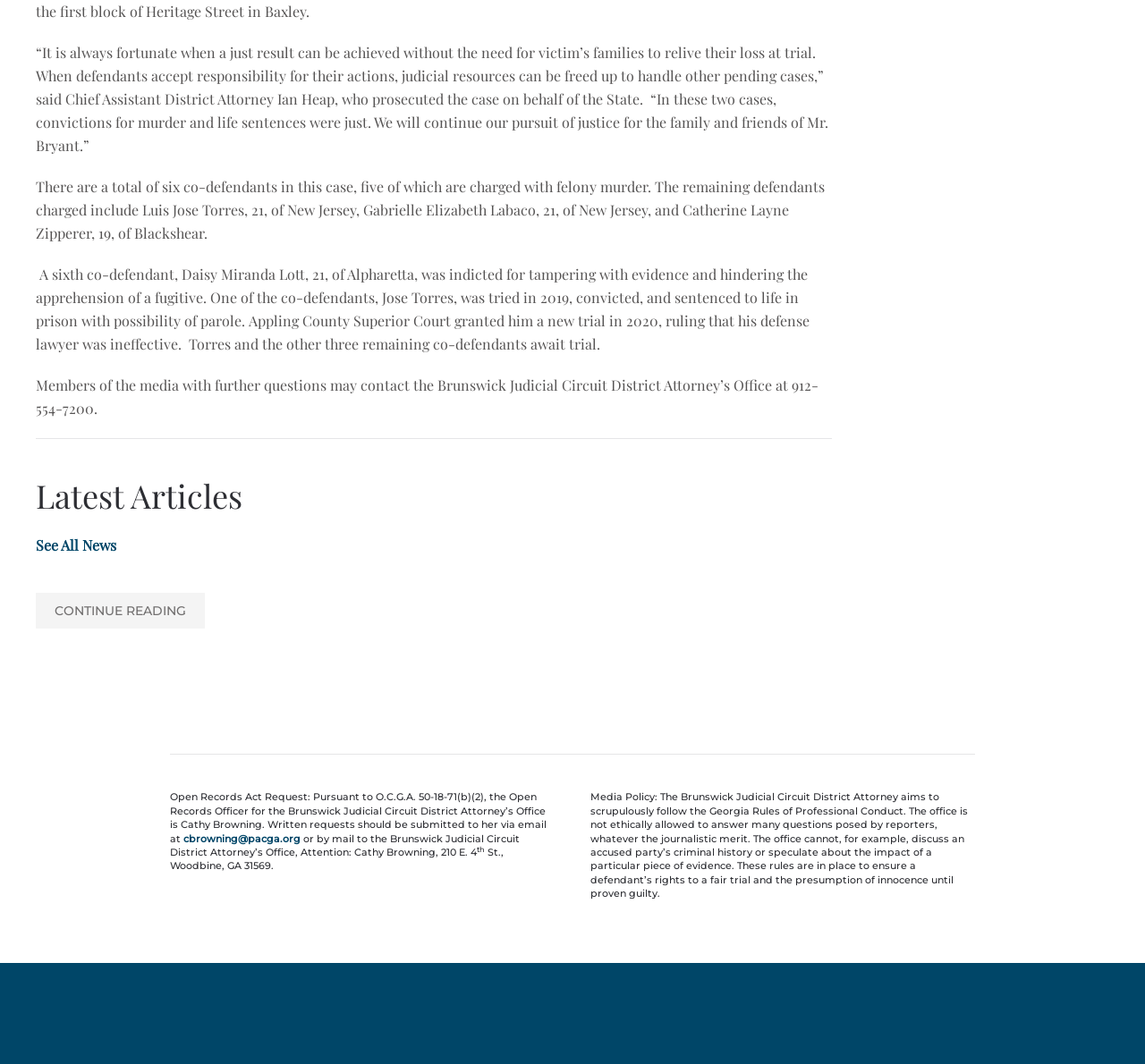Determine the bounding box coordinates for the UI element described. Format the coordinates as (top-left x, top-left y, bottom-right x, bottom-right y) and ensure all values are between 0 and 1. Element description: alt="good trip mushroom chocolate bar"

None